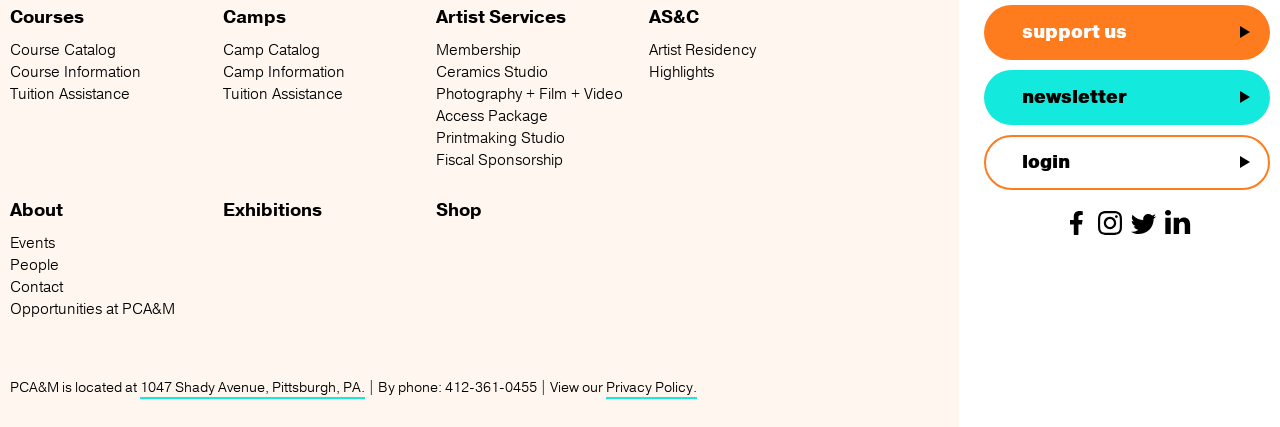Analyze the image and answer the question with as much detail as possible: 
What is the address of PCA&M?

I found a static text element with the content 'PCA&M is located at' followed by a link with the address '1047 Shady Avenue, Pittsburgh, PA.' This suggests that PCA&M is located at this address.